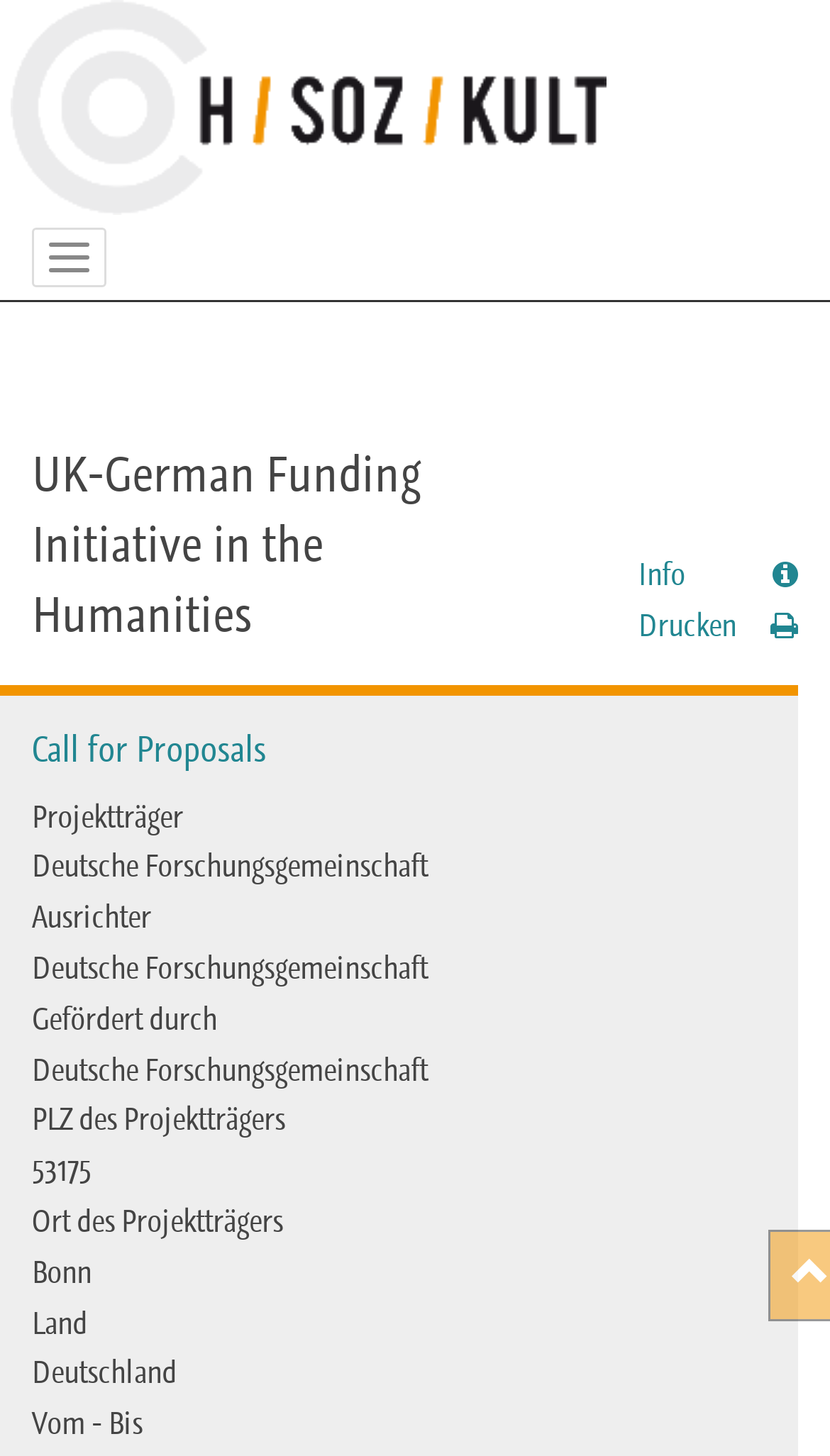What is the postcode of the project sponsor?
Please respond to the question with as much detail as possible.

The question asks for the postcode of the project sponsor. By examining the webpage, we can see that the text '53175' is present under the label 'PLZ des Projektträgers', which suggests that this is the postcode of the project sponsor.